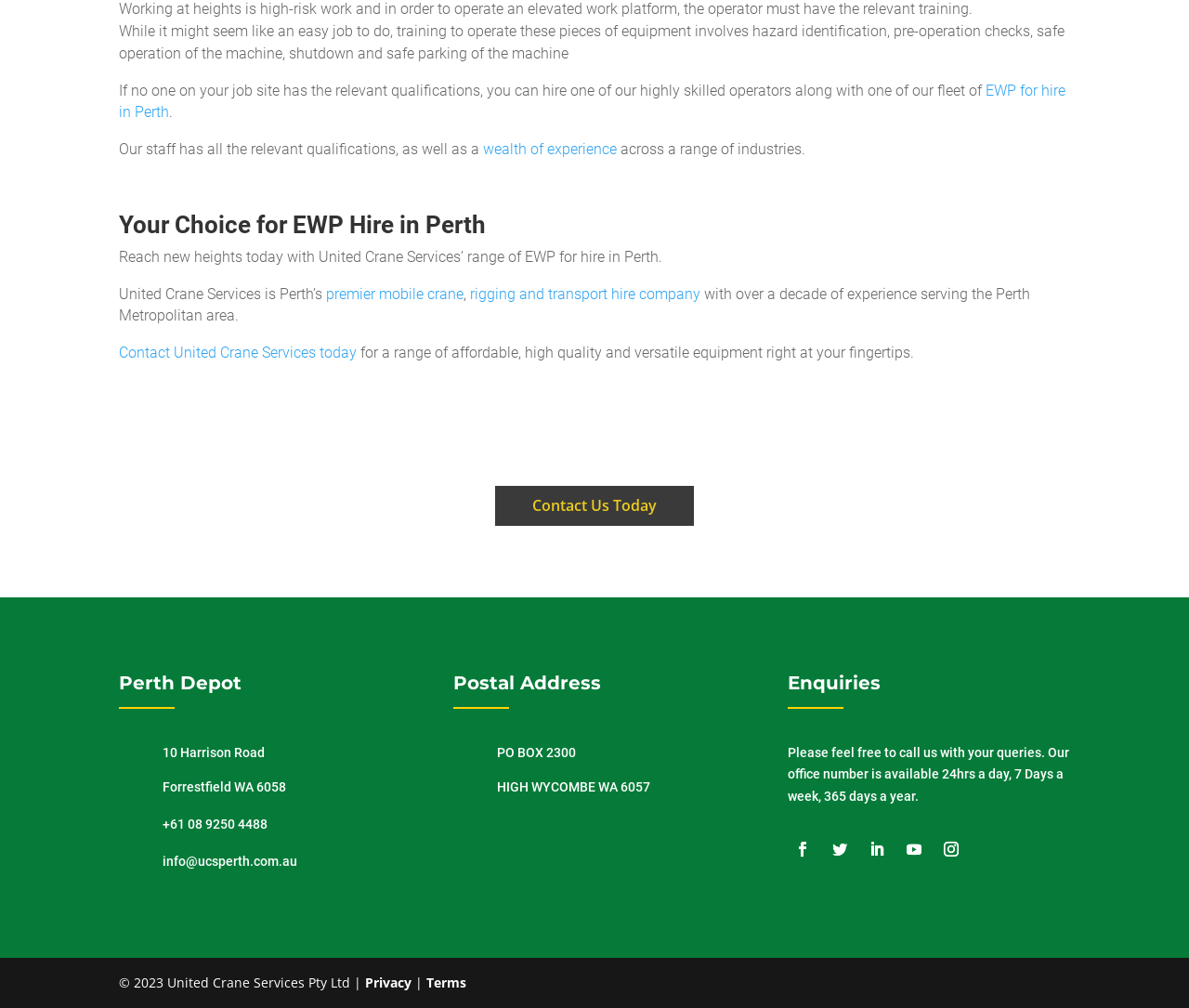What is the location of the Perth Depot?
Provide an in-depth and detailed explanation in response to the question.

The webpage provides the address of the Perth Depot as '10 Harrison Road, Forrestfield WA 6058', which is the location of the depot.